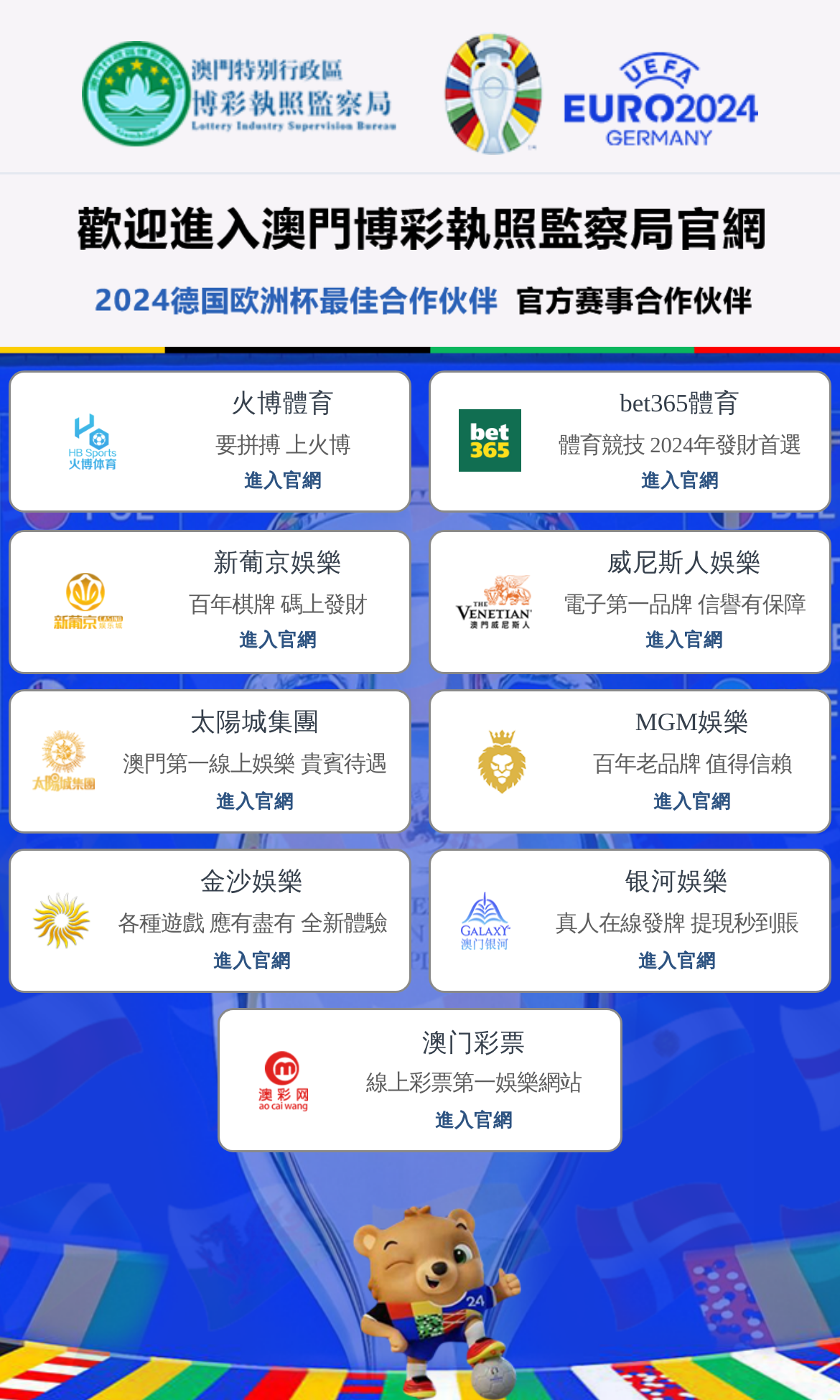Please answer the following question as detailed as possible based on the image: 
What is the name of the company?

The name of the company can be inferred from the link 'Henne home page' at the top of the webpage, which suggests that the company's name is Henne.